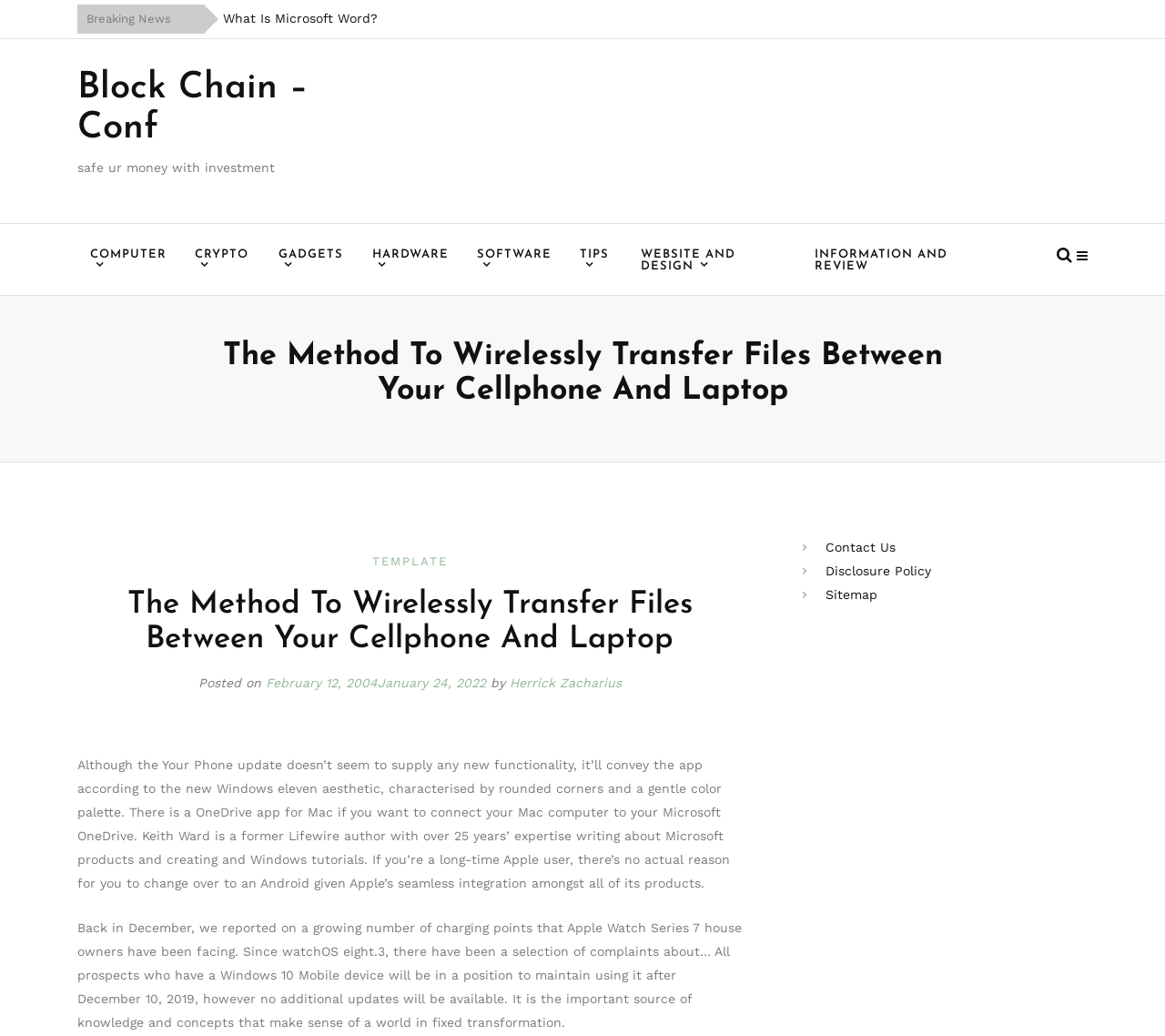Please identify the primary heading of the webpage and give its text content.

Block Chain – Conf